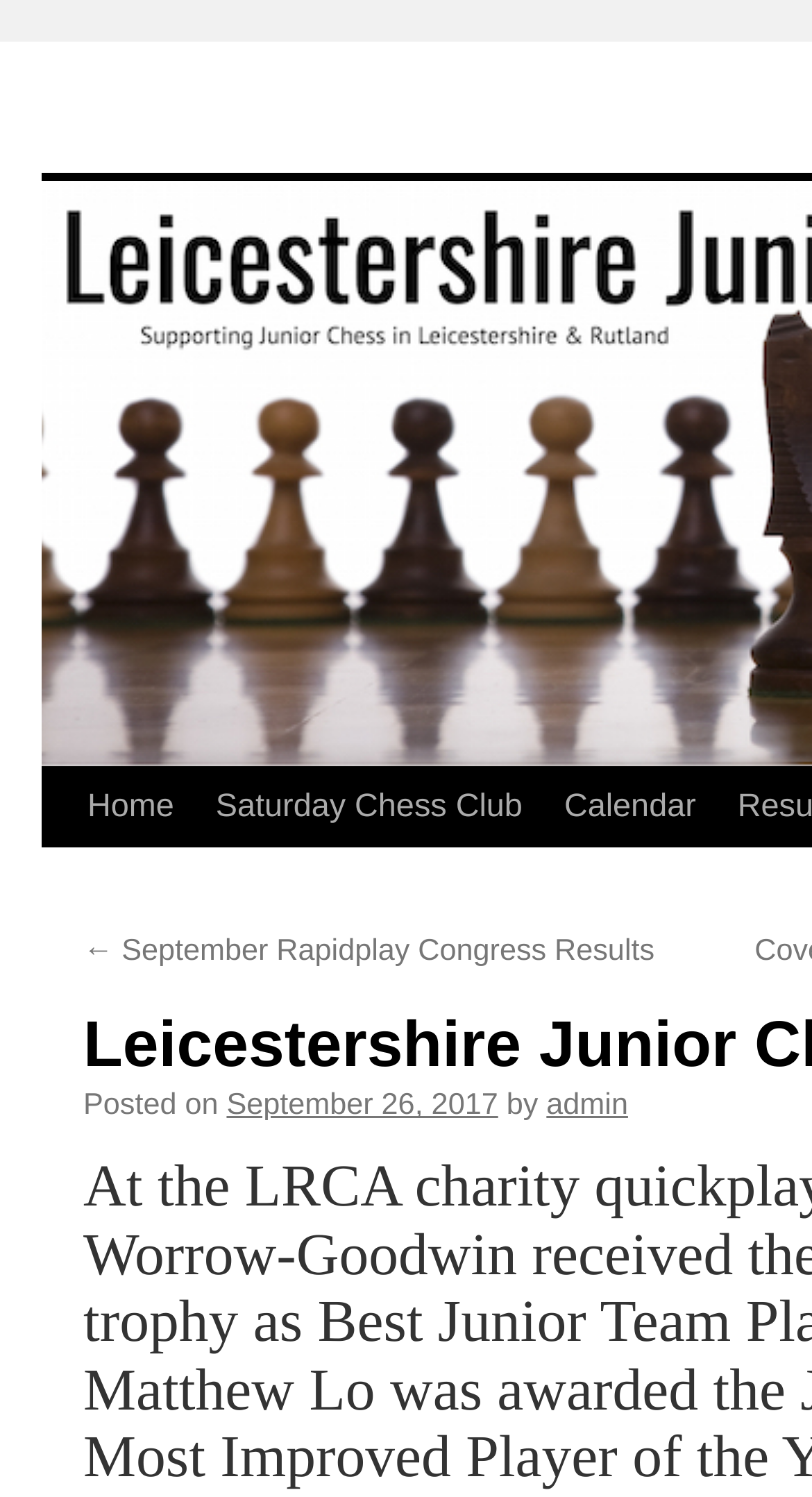Could you identify the text that serves as the heading for this webpage?

Leicestershire Junior Chess Awards 2017